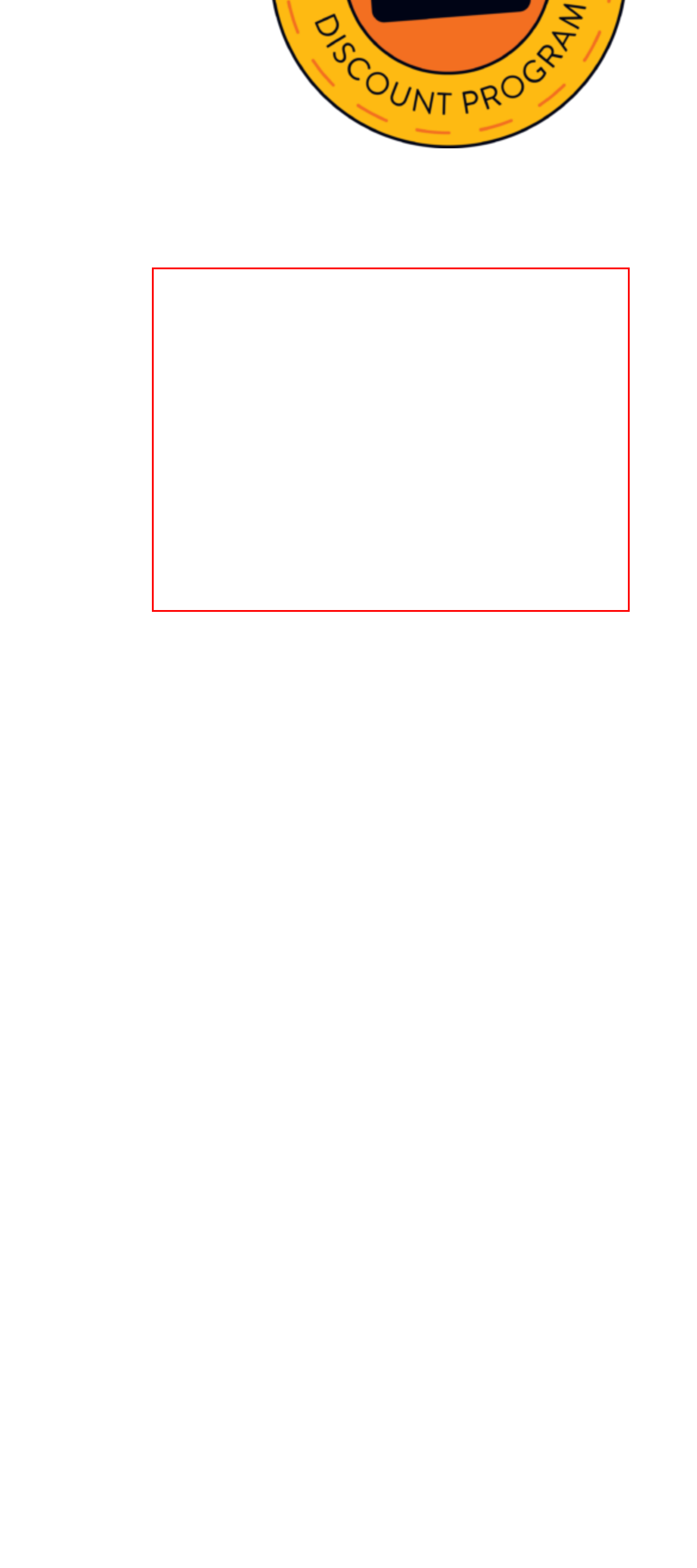You are provided with a screenshot of a webpage containing a red bounding box. Please extract the text enclosed by this red bounding box.

The Evansville Vanderburgh Public Library has partnered with local businesses in Evansville and Vanderburgh County to offer exclusive discounts and special deals to EVPL cardholders through the EVPL Extras Library Card Discount Program!